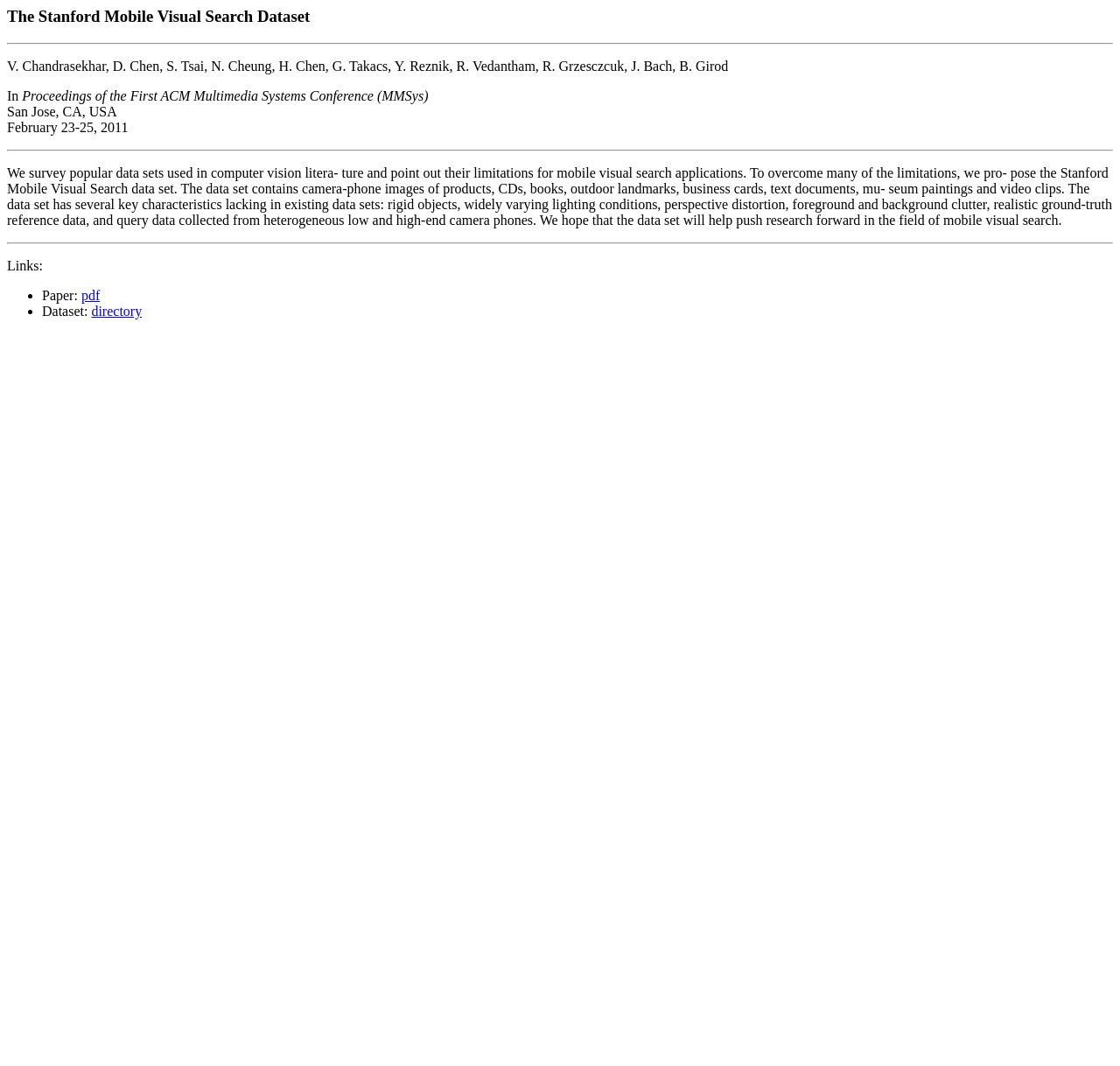Answer the following in one word or a short phrase: 
What type of data is included in the Stanford Mobile Visual Search dataset?

camera-phone images